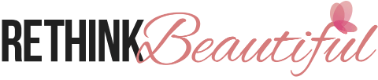Describe the image with as much detail as possible.

The image features the stylized text "RETHINK Beautiful," presented in a modern and elegant font. The word "RETHINK" is prominently displayed in bold black letters, while "Beautiful" is rendered in a soft, flowing script in a pastel pink hue, elegantly complemented by a delicate butterfly graphic in a lighter shade of pink. This design captures the essence of self-reflection and empowerment in beauty, inviting viewers to reconsider traditional notions of attractiveness. The aesthetic is visually appealing, suggesting a focus on beauty and wellness, and aligns well with themes of personal growth and empowerment within the context of beauty treatments and lifestyle.